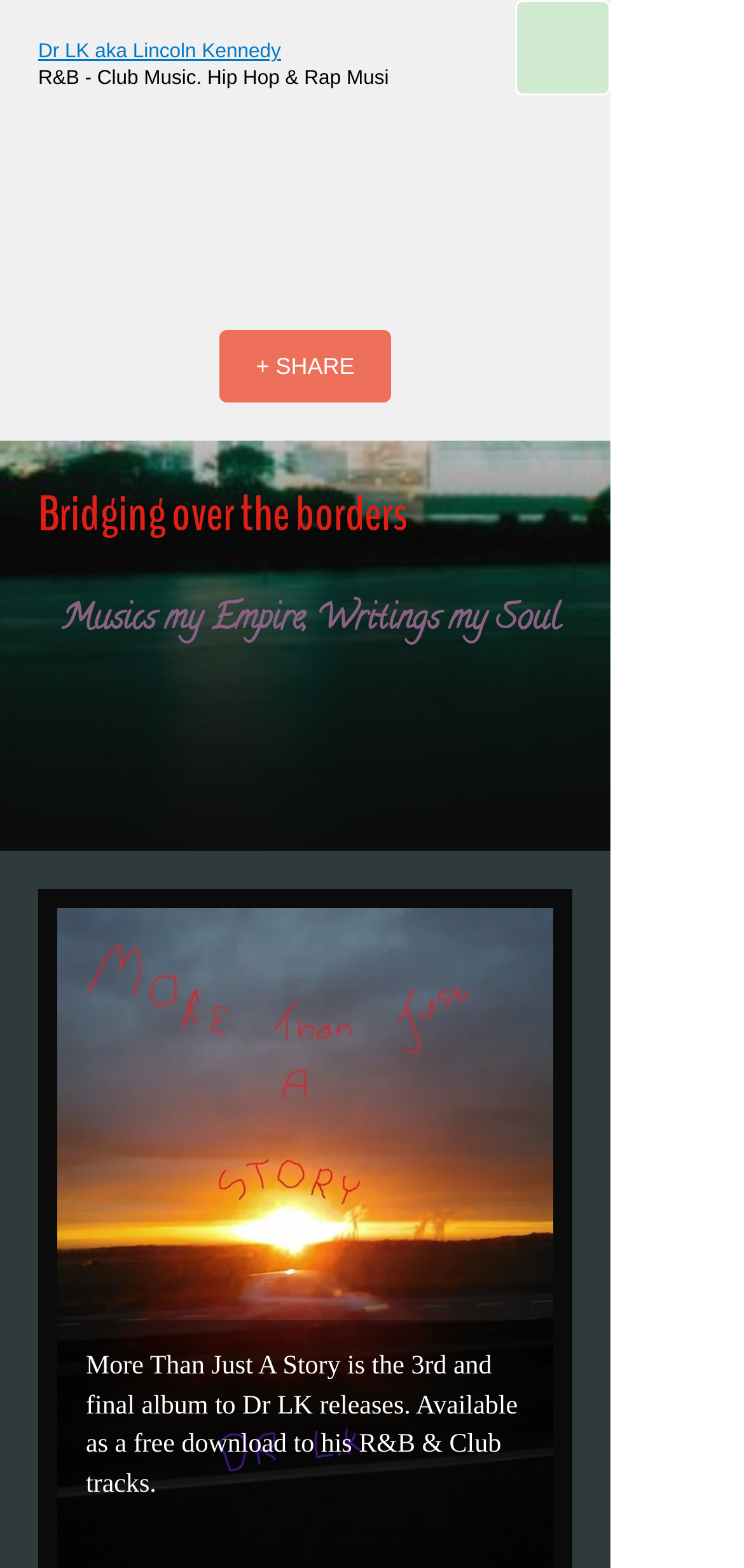What is the genre of music?
Use the image to answer the question with a single word or phrase.

R&B - Club Music